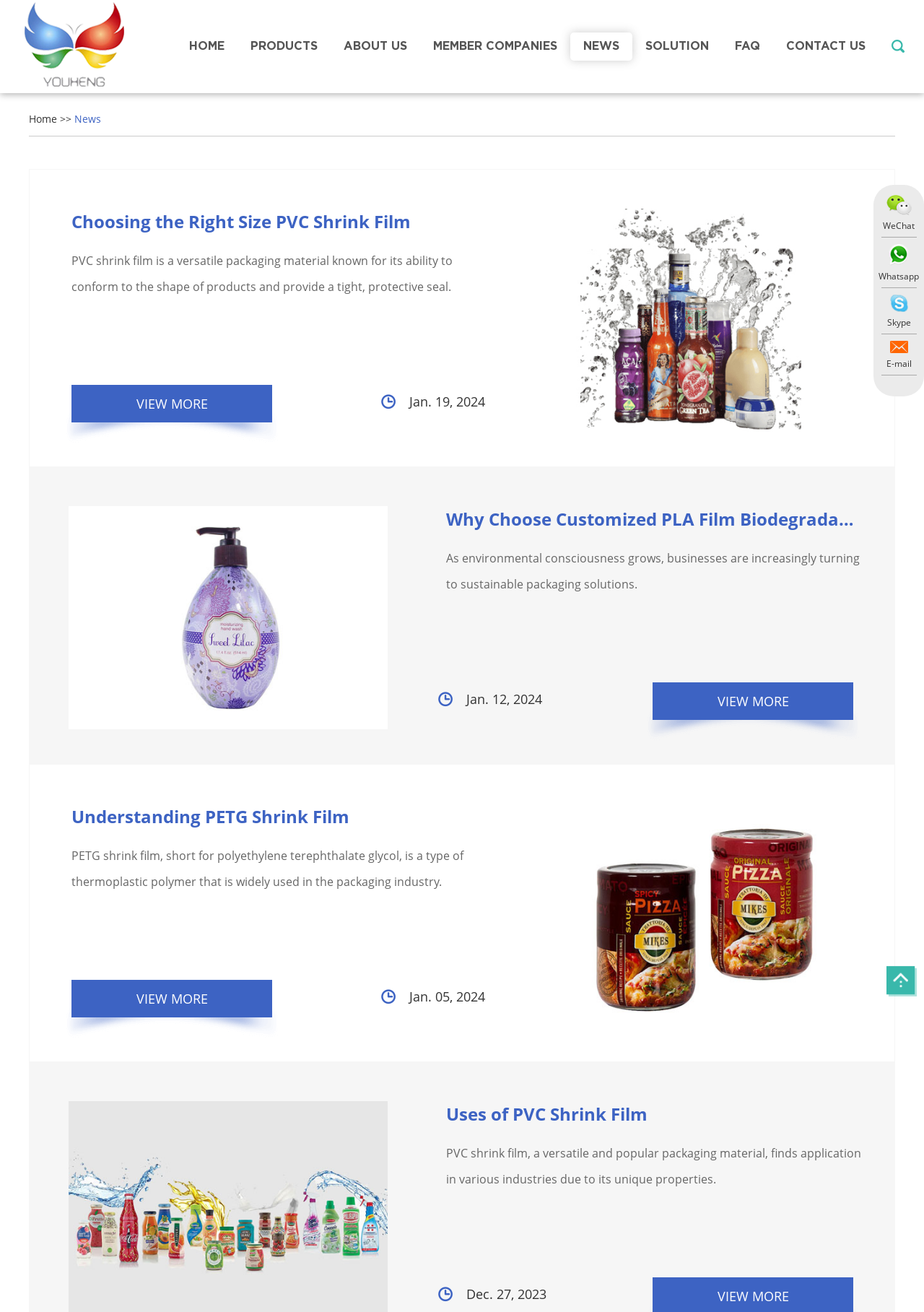Please identify the coordinates of the bounding box for the clickable region that will accomplish this instruction: "View Choosing the Right Size PVC Shrink Film".

[0.58, 0.159, 0.925, 0.329]